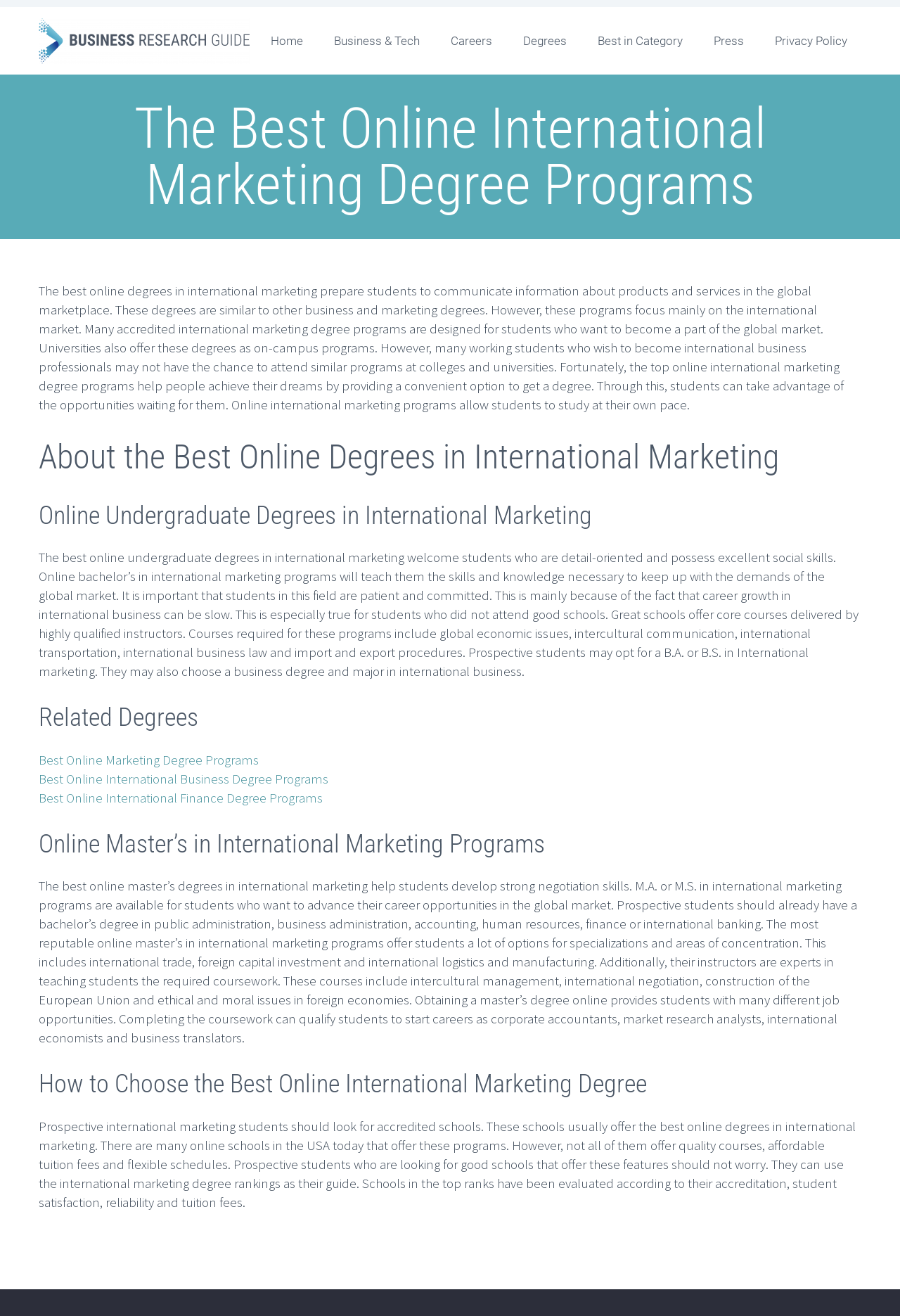Find the bounding box coordinates of the element you need to click on to perform this action: 'Click the 'Home' link'. The coordinates should be represented by four float values between 0 and 1, in the format [left, top, right, bottom].

[0.285, 0.007, 0.352, 0.055]